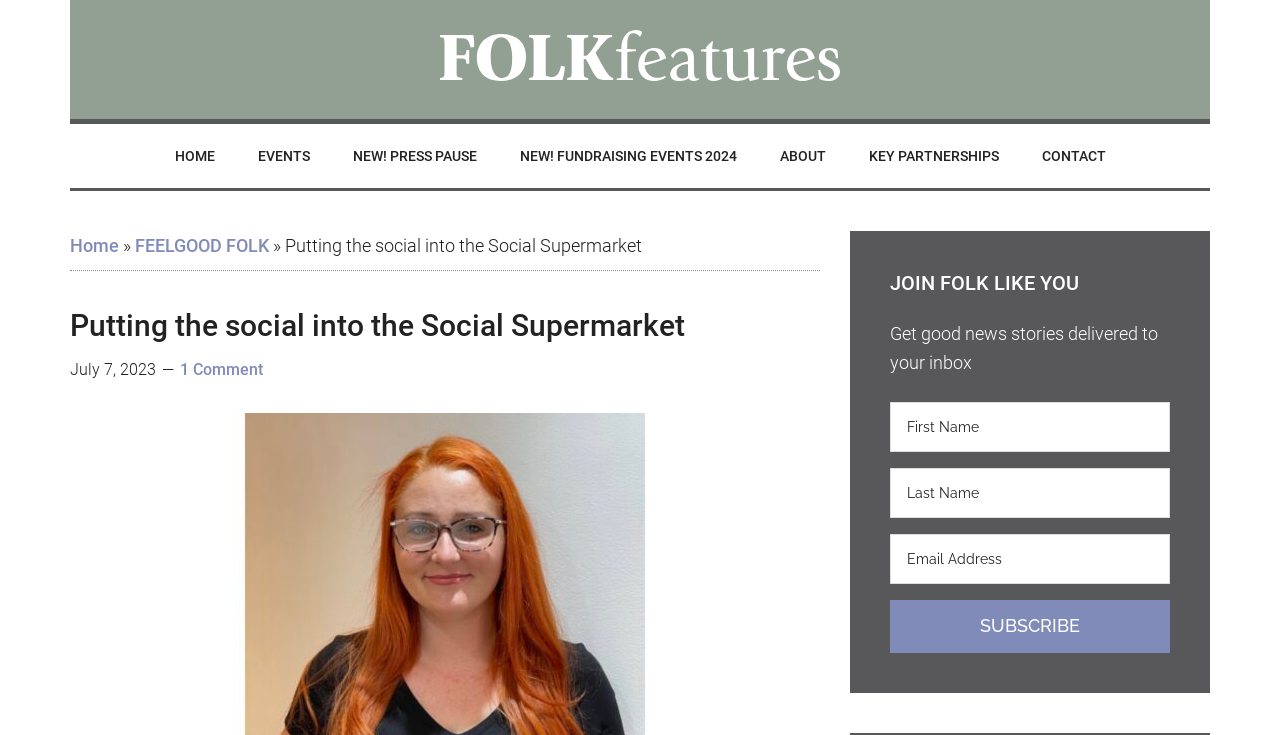Provide the bounding box coordinates for the UI element described in this sentence: "NEW! Fundraising events 2024". The coordinates should be four float values between 0 and 1, i.e., [left, top, right, bottom].

[0.39, 0.169, 0.591, 0.256]